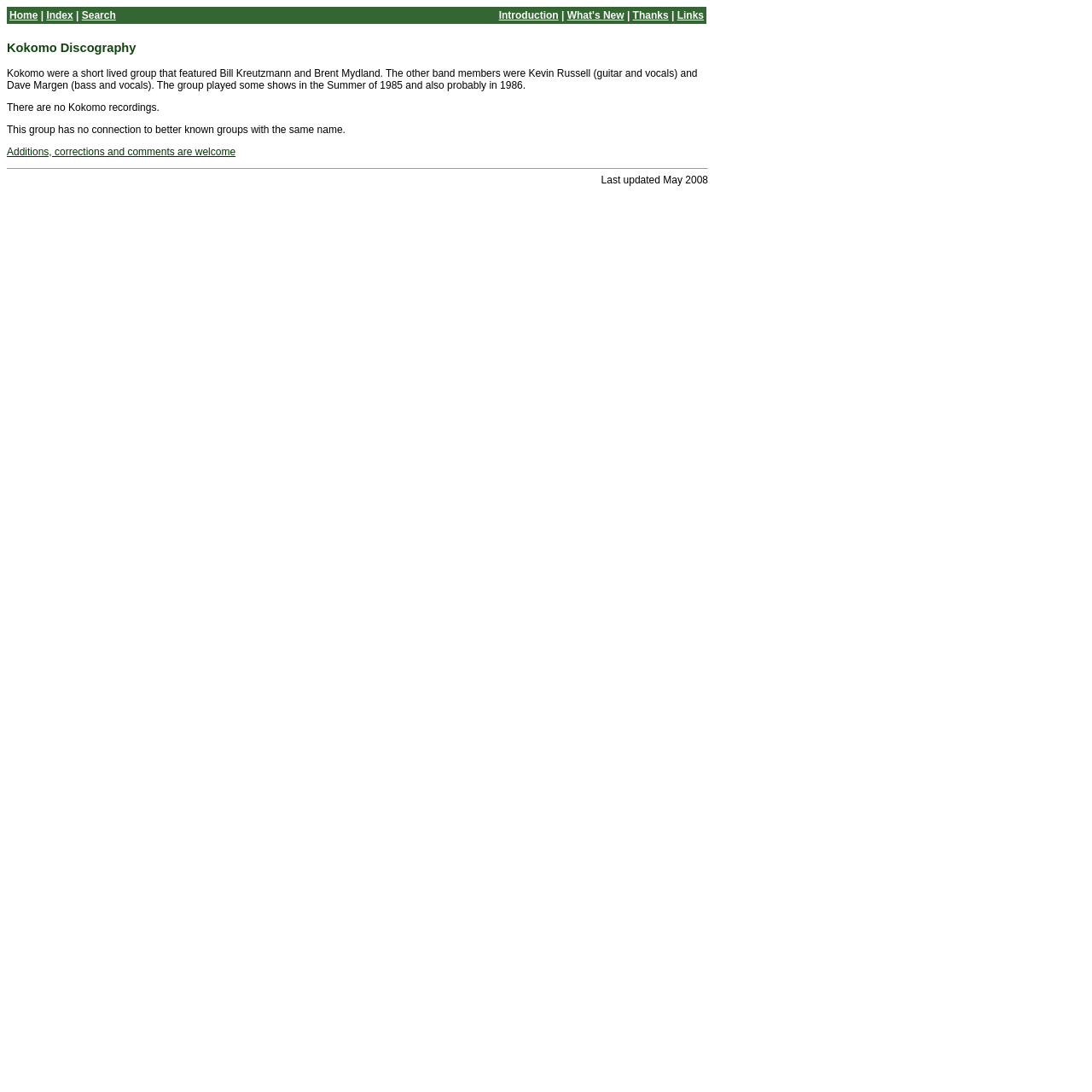Determine the bounding box coordinates for the area you should click to complete the following instruction: "go to home page".

[0.009, 0.009, 0.035, 0.02]